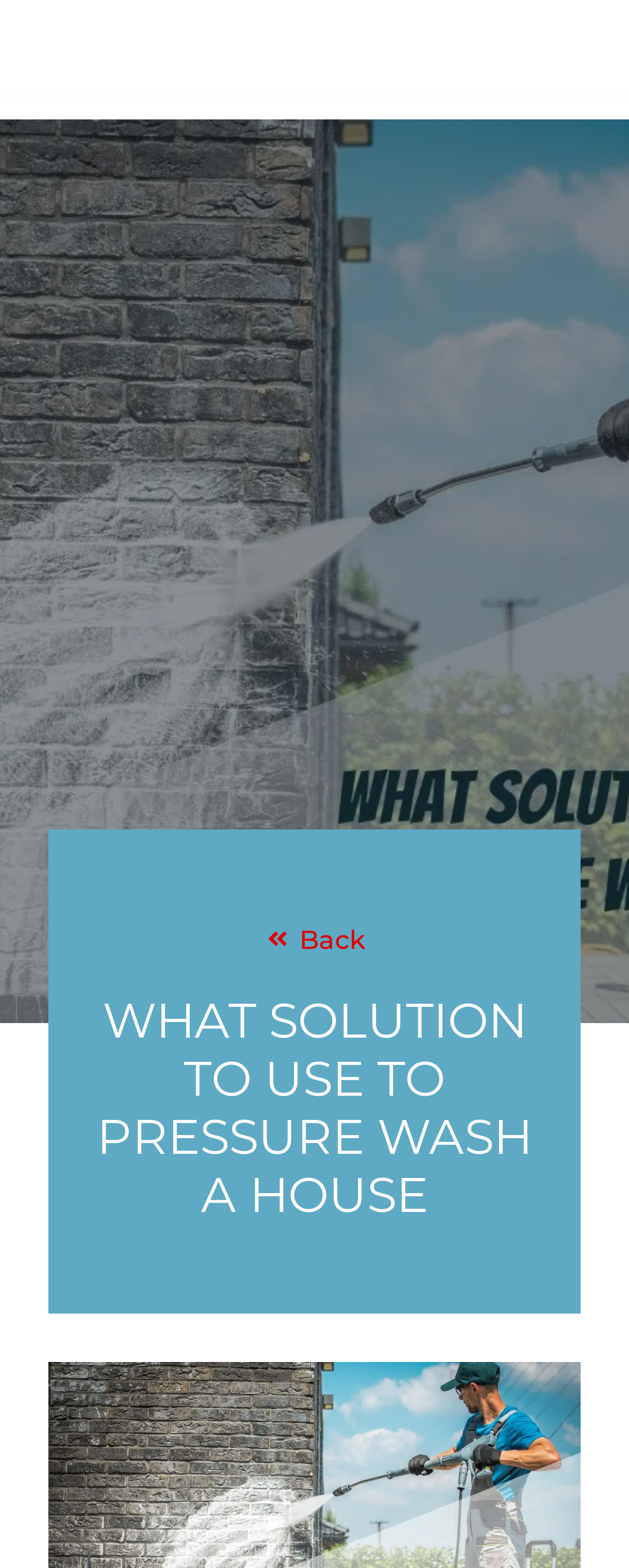Determine and generate the text content of the webpage's headline.

WHAT SOLUTION TO USE TO PRESSURE WASH A HOUSE